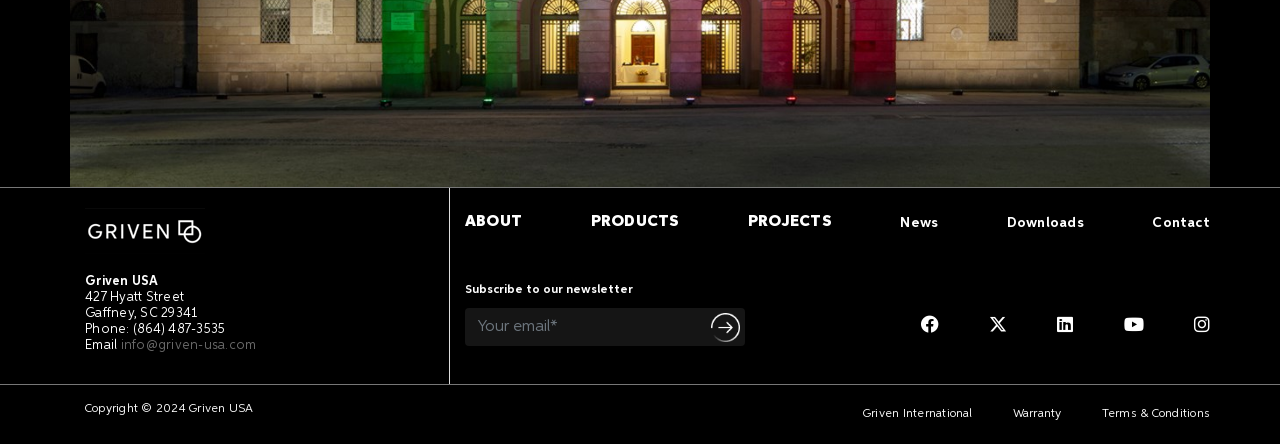Can you pinpoint the bounding box coordinates for the clickable element required for this instruction: "Click the logo"? The coordinates should be four float numbers between 0 and 1, i.e., [left, top, right, bottom].

[0.066, 0.468, 0.339, 0.617]